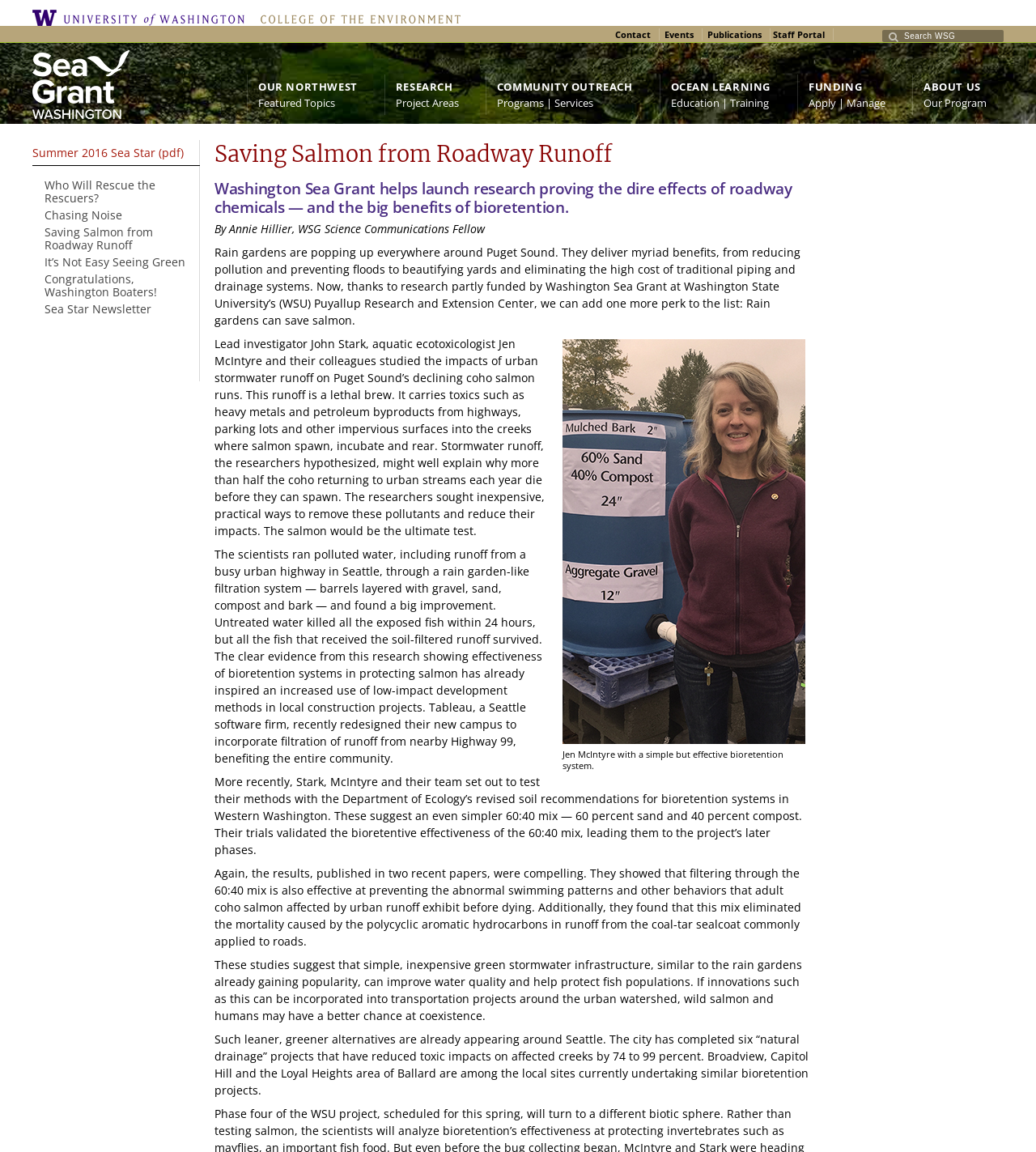Please identify the bounding box coordinates of the area I need to click to accomplish the following instruction: "Visit University of Washington".

[0.031, 0.008, 0.244, 0.022]